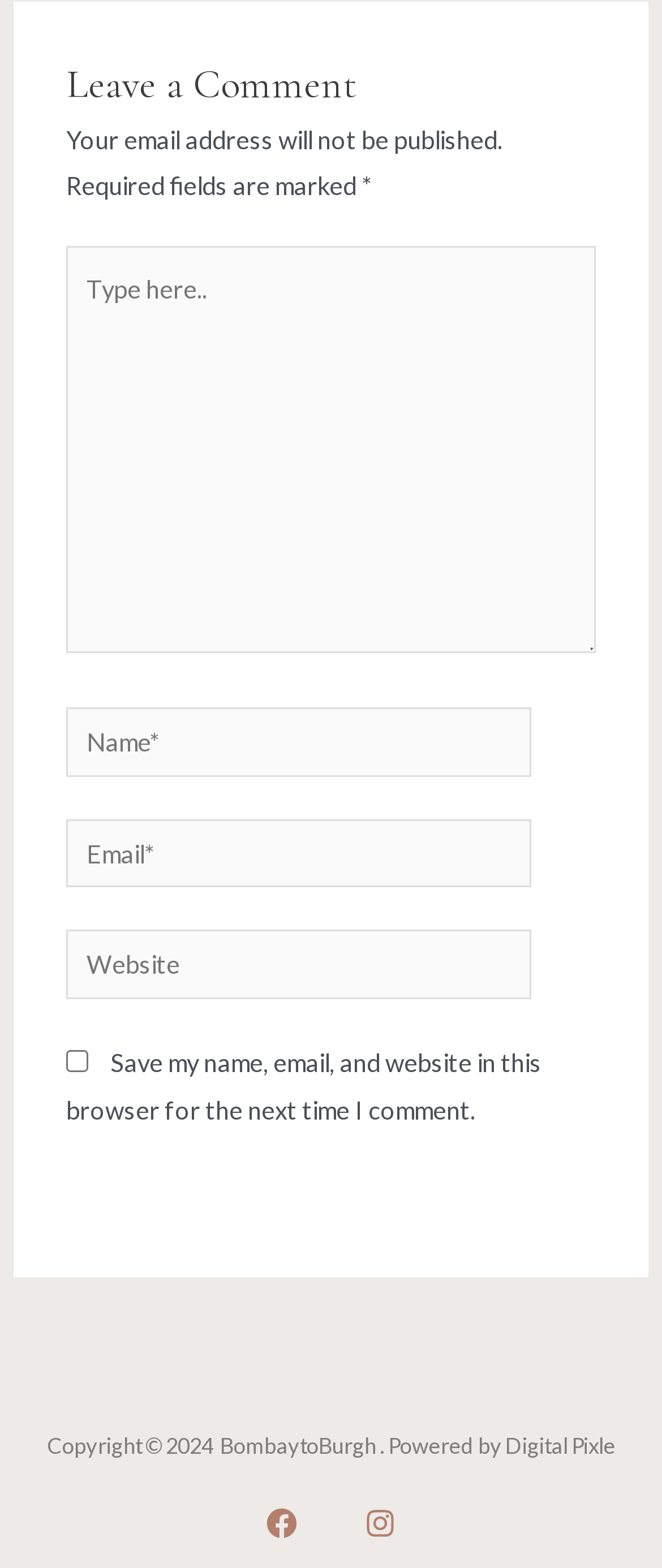Determine the bounding box coordinates of the region that needs to be clicked to achieve the task: "Post your comment".

[0.1, 0.738, 0.413, 0.784]